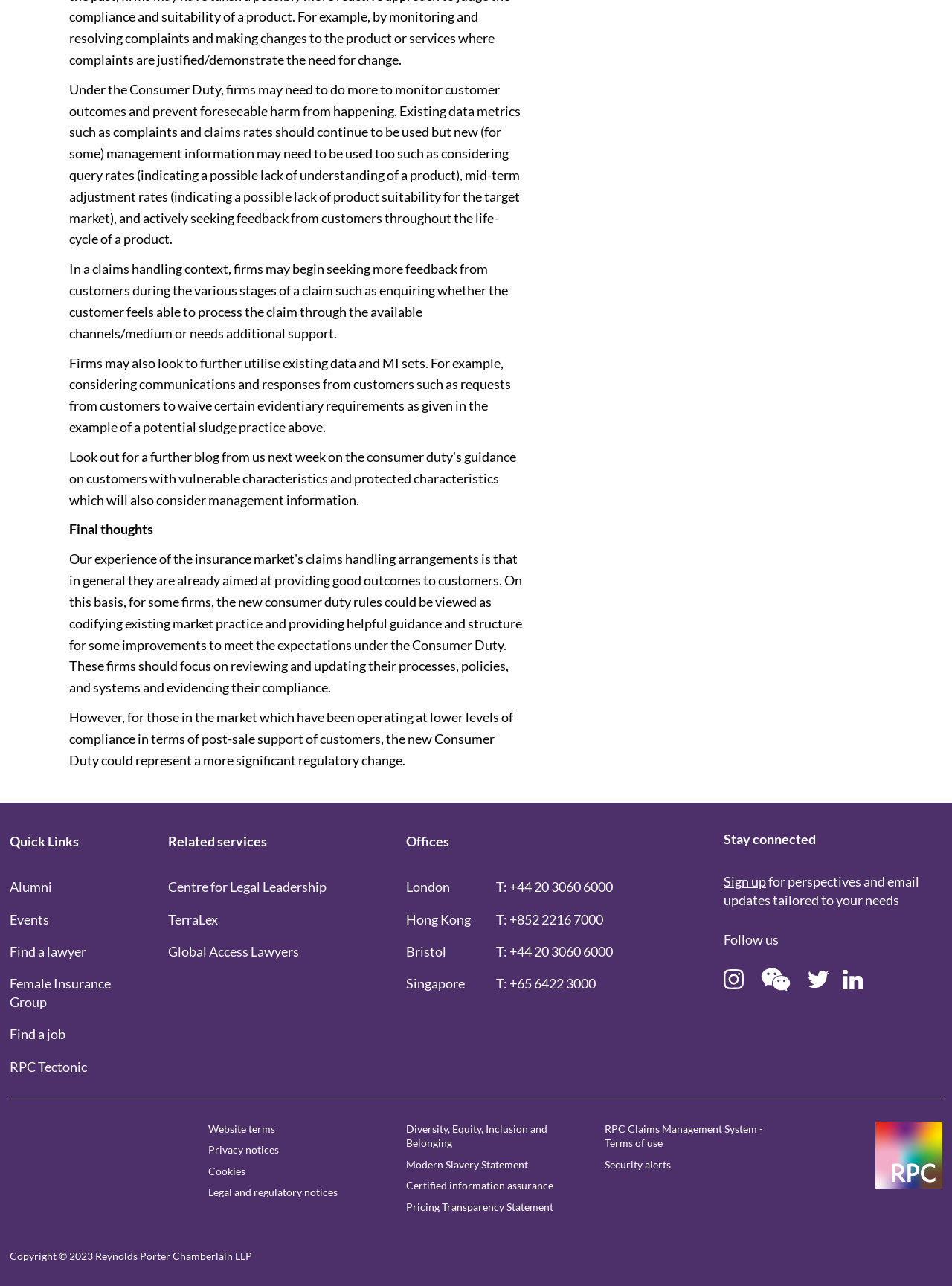Can you specify the bounding box coordinates of the area that needs to be clicked to fulfill the following instruction: "Visit the London office"?

[0.427, 0.683, 0.519, 0.697]